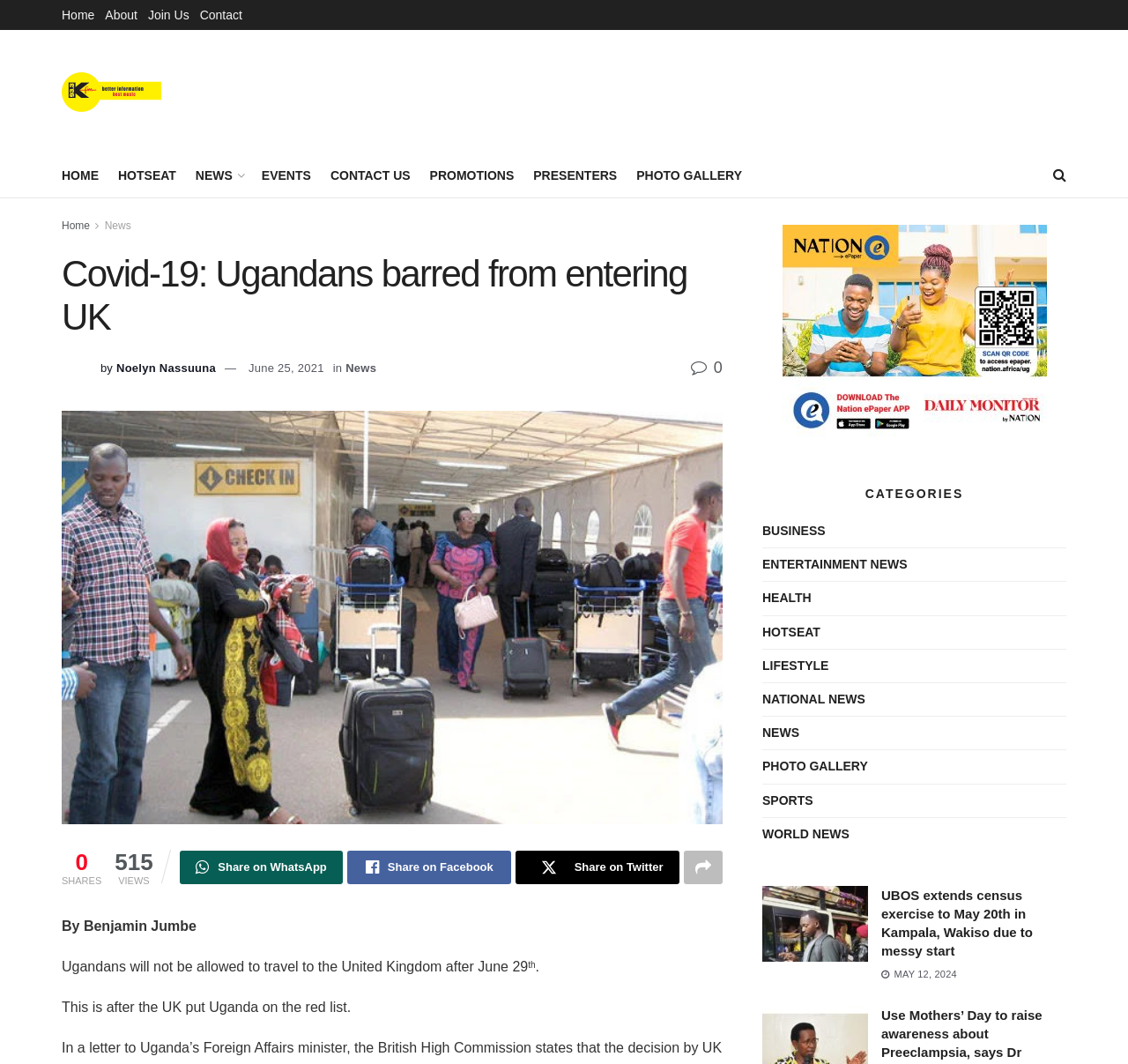What is the name of the radio station?
Using the picture, provide a one-word or short phrase answer.

93.3 KFM